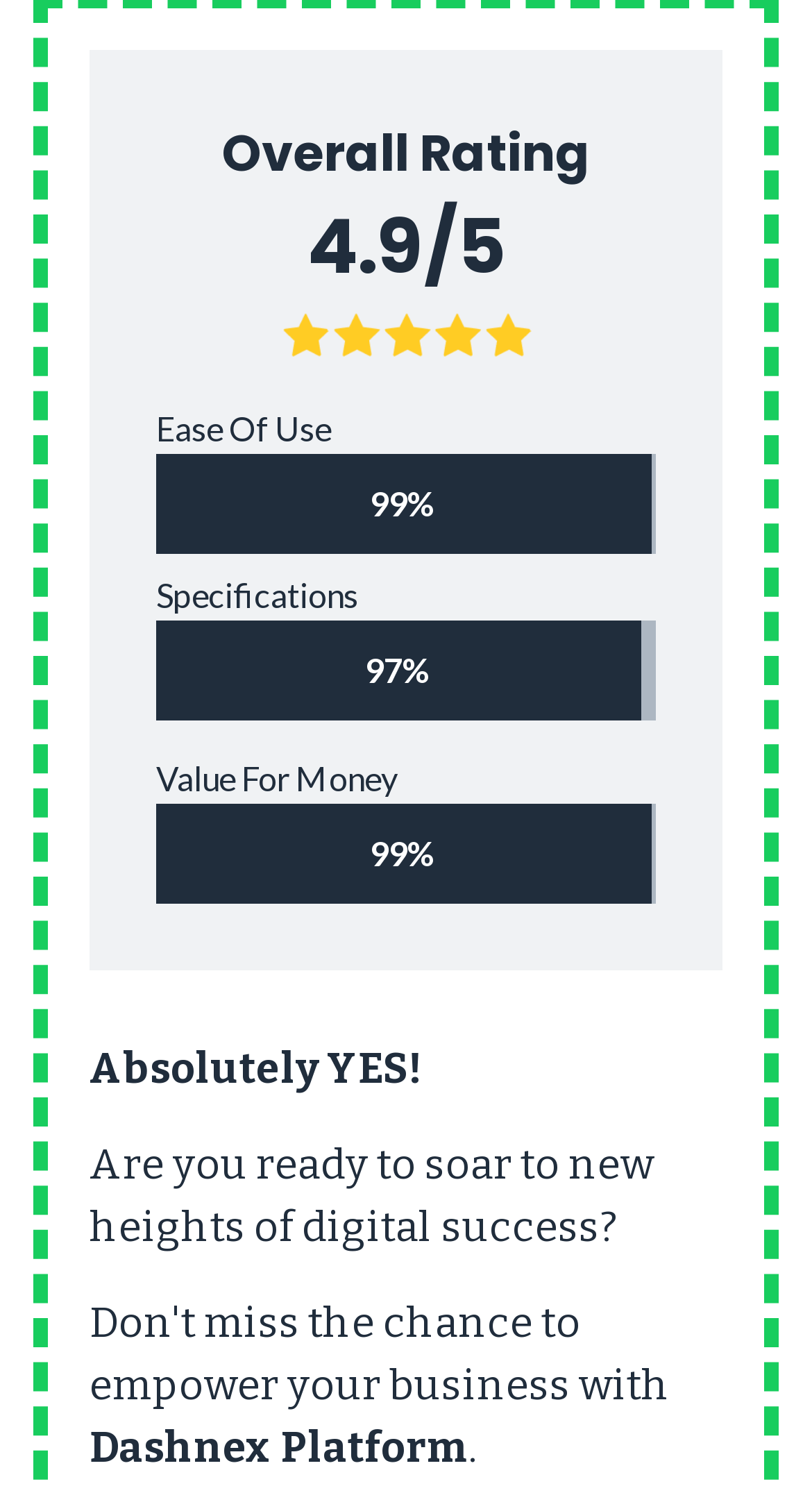Answer the question below using just one word or a short phrase: 
What is the call to action mentioned on the webpage?

Empower your business with Dashnex Platform